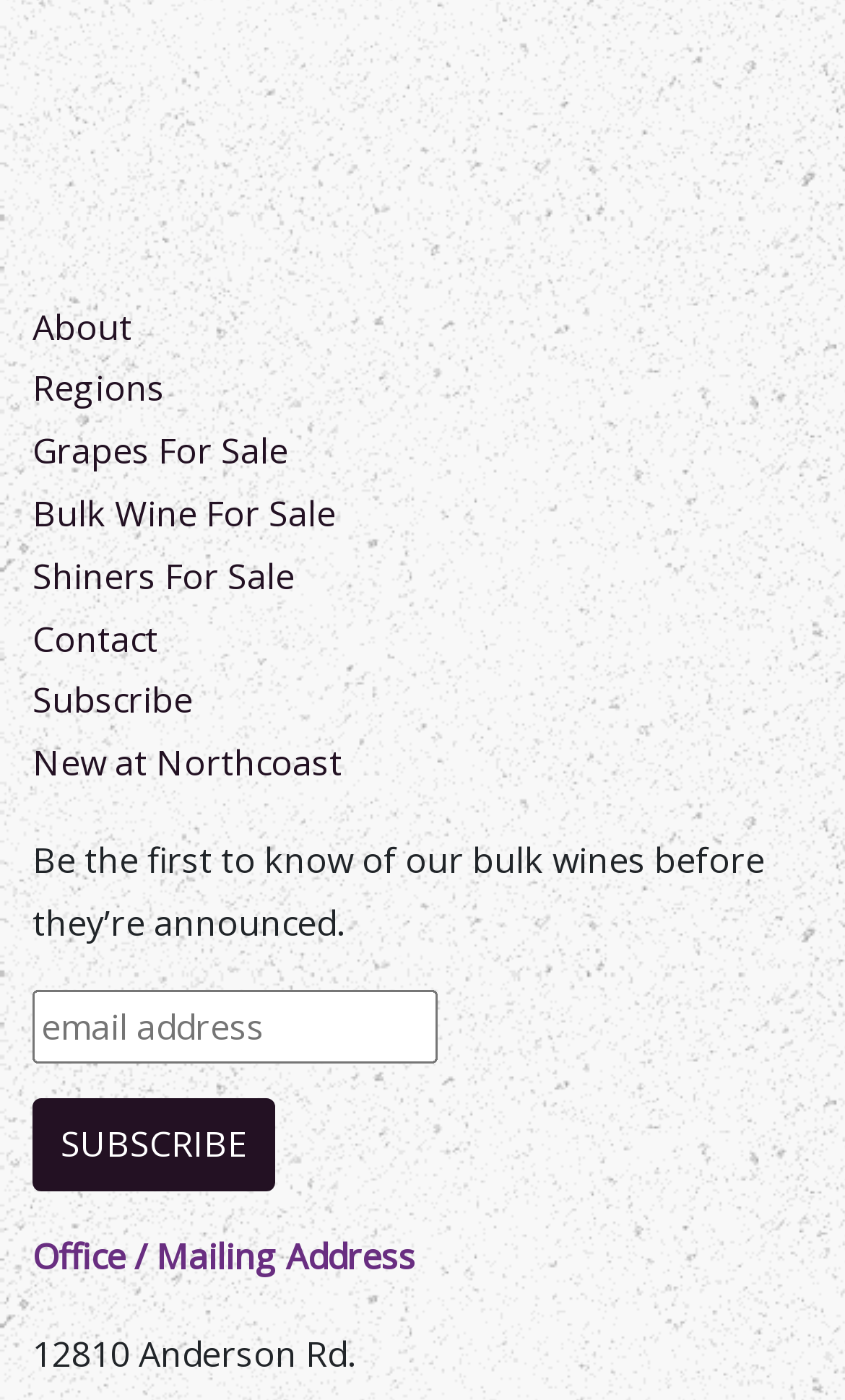For the element described, predict the bounding box coordinates as (top-left x, top-left y, bottom-right x, bottom-right y). All values should be between 0 and 1. Element description: Bulk Wine For Sale

[0.038, 0.35, 0.397, 0.384]